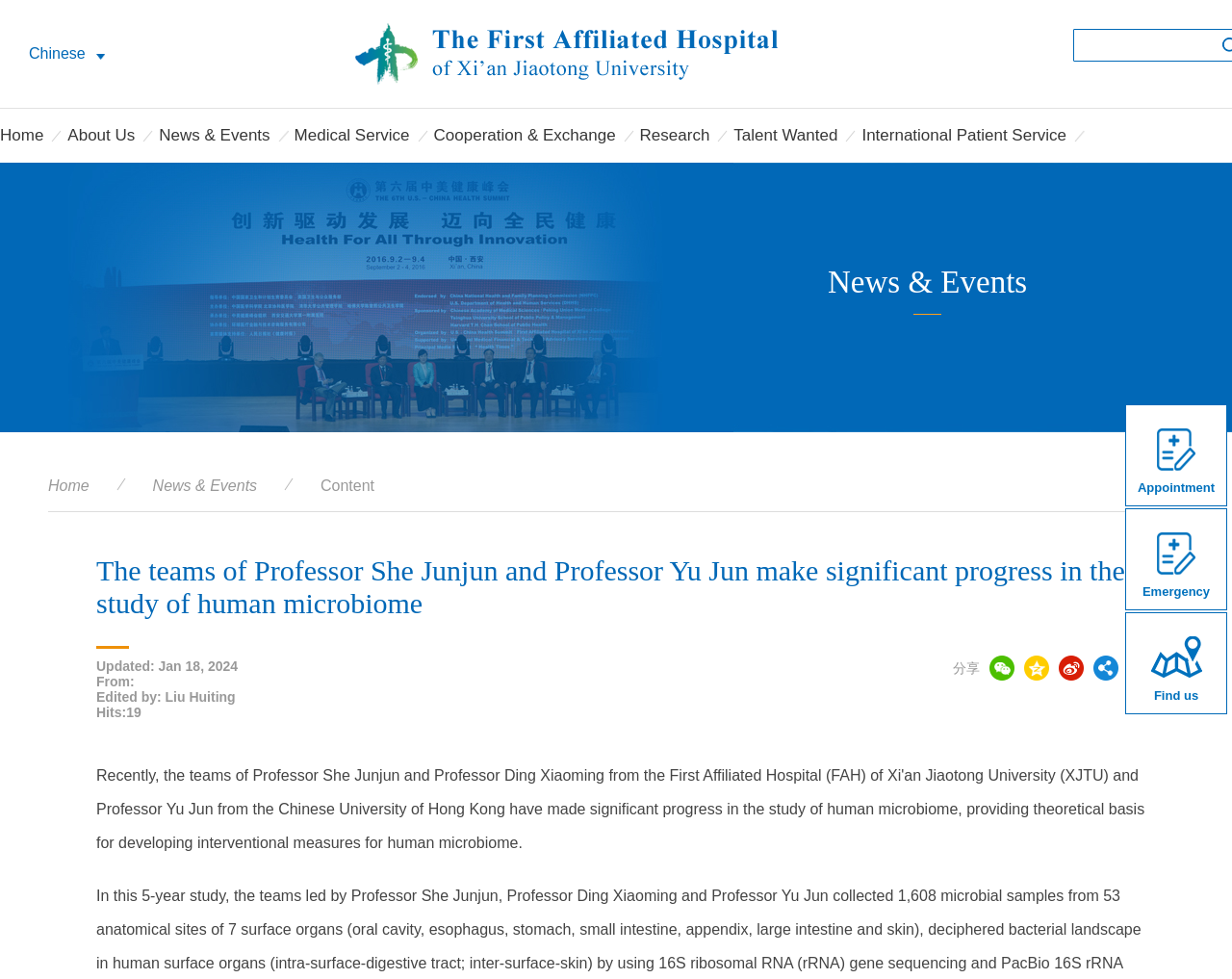What is the date of the news article update?
Please give a detailed and thorough answer to the question, covering all relevant points.

The webpage mentions 'Updated: Jan 18, 2024' which suggests that the news article was updated on this date.